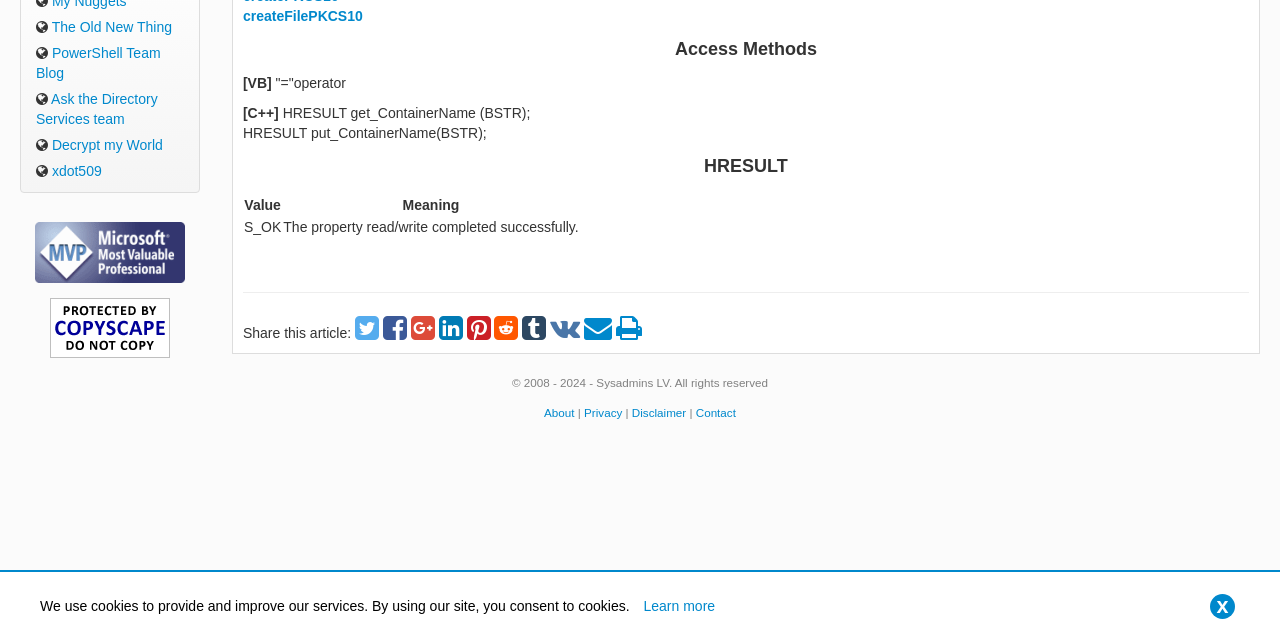Identify the bounding box coordinates for the UI element that matches this description: "Learn more".

[0.503, 0.931, 0.559, 0.962]